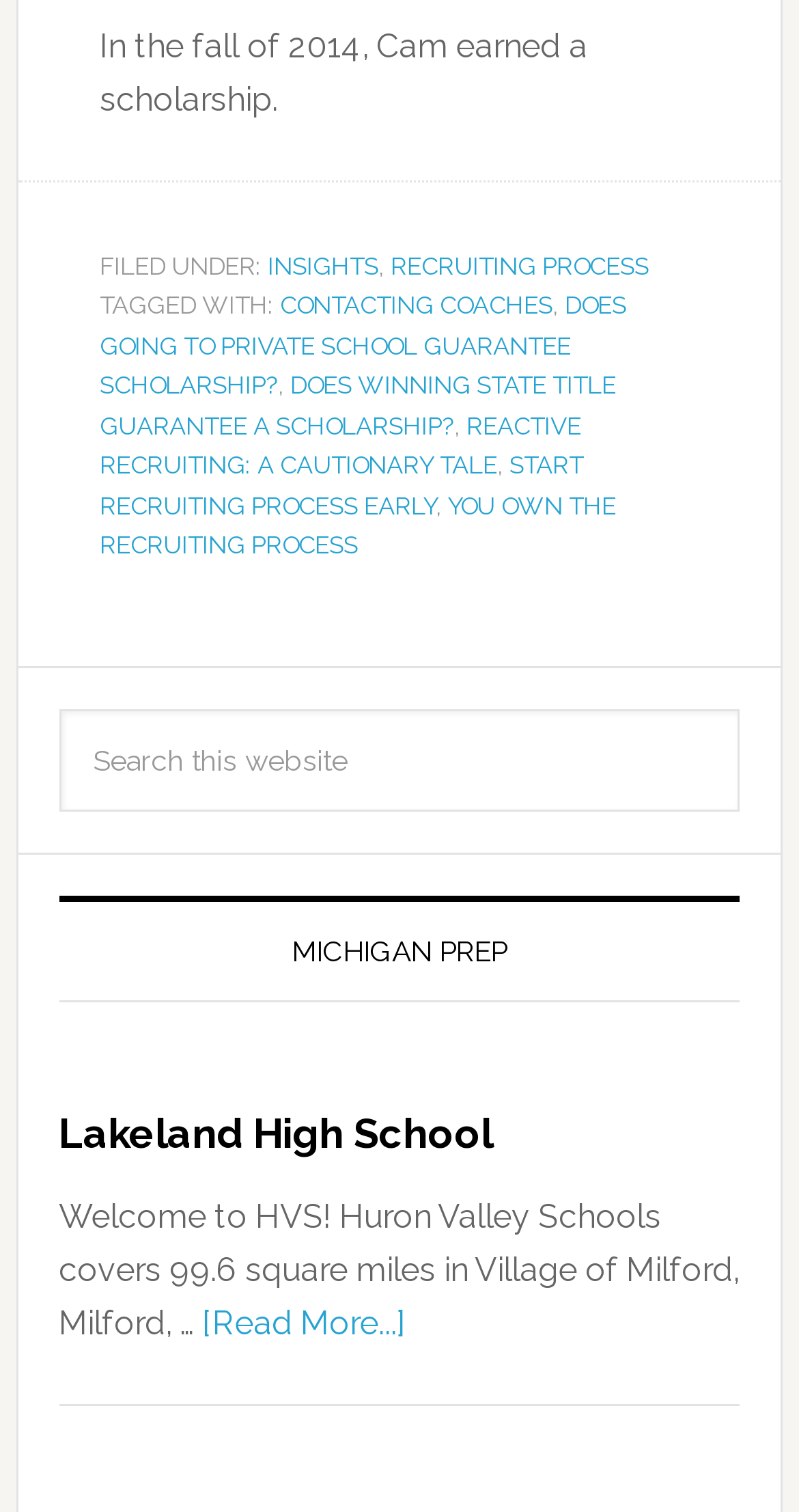What is the search button's position on the webpage?
Answer the question with just one word or phrase using the image.

Top-right corner